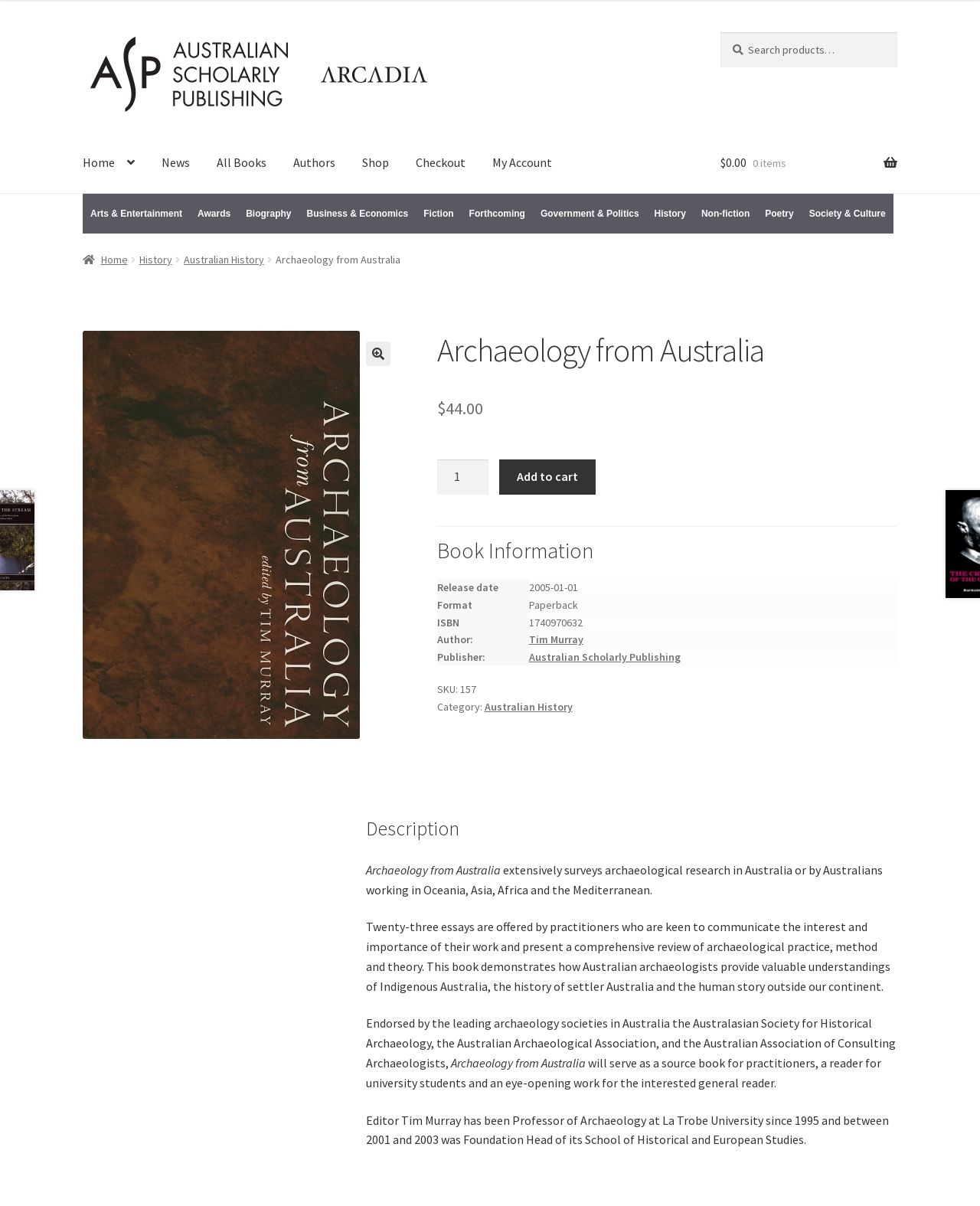Indicate the bounding box coordinates of the element that must be clicked to execute the instruction: "Click on the 'Contact Us' link". The coordinates should be given as four float numbers between 0 and 1, i.e., [left, top, right, bottom].

None